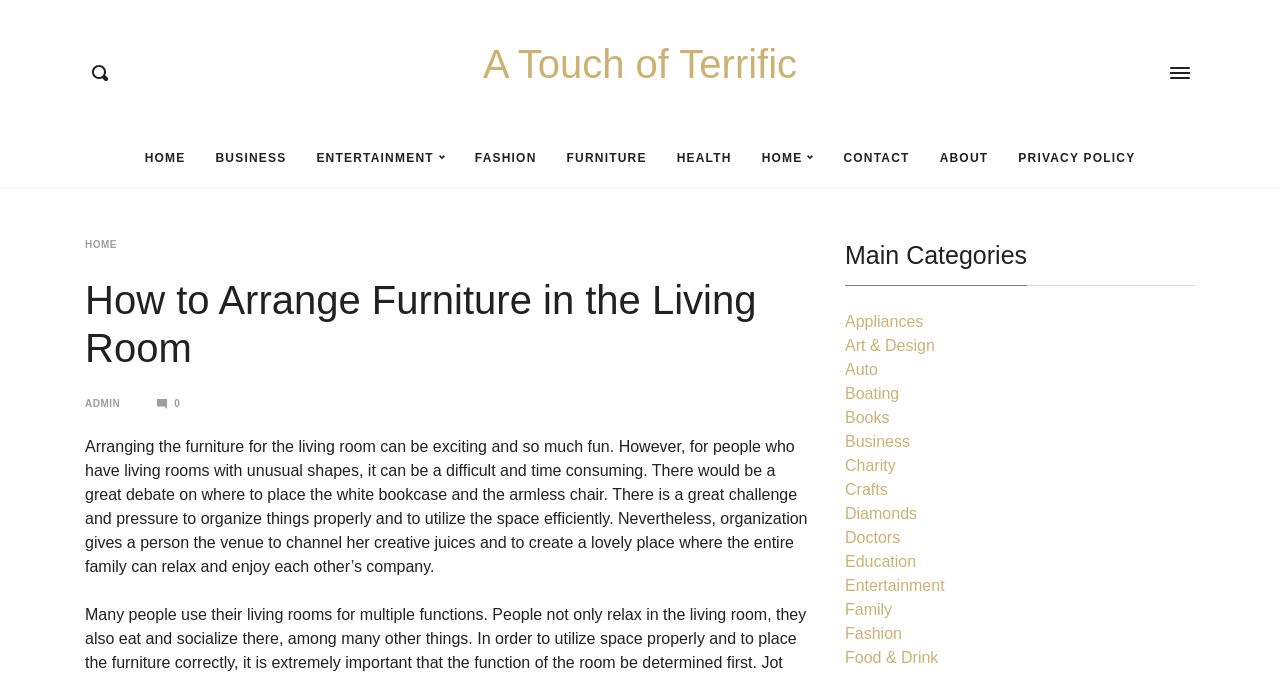Provide an in-depth caption for the elements present on the webpage.

The webpage is about arranging furniture in a living room, with a focus on creative and efficient use of space. At the top, there is a header section with a link to "A Touch of Terrific" and a button that opens or closes a menu. Below this, there is a navigation bar with links to various categories, including "HOME", "BUSINESS", "ENTERTAINMENT", "FASHION", "FURNITURE", "HEALTH", and "CONTACT".

On the left side of the page, there is a menu section with a header "Post categories" and links to "HOME" and "ADMIN". Below this, there is a heading "How to Arrange Furniture in the Living Room" and a paragraph of text that discusses the challenges and benefits of arranging furniture in a living room.

On the right side of the page, there is a section with a heading "Main Categories" and links to various categories, including "Appliances", "Art & Design", "Auto", "Boating", "Books", and many others. These links are arranged in a vertical list.

There are no images on the page, but there are several buttons and links that allow users to navigate and interact with the content. The overall layout is organized and easy to follow, with clear headings and concise text.